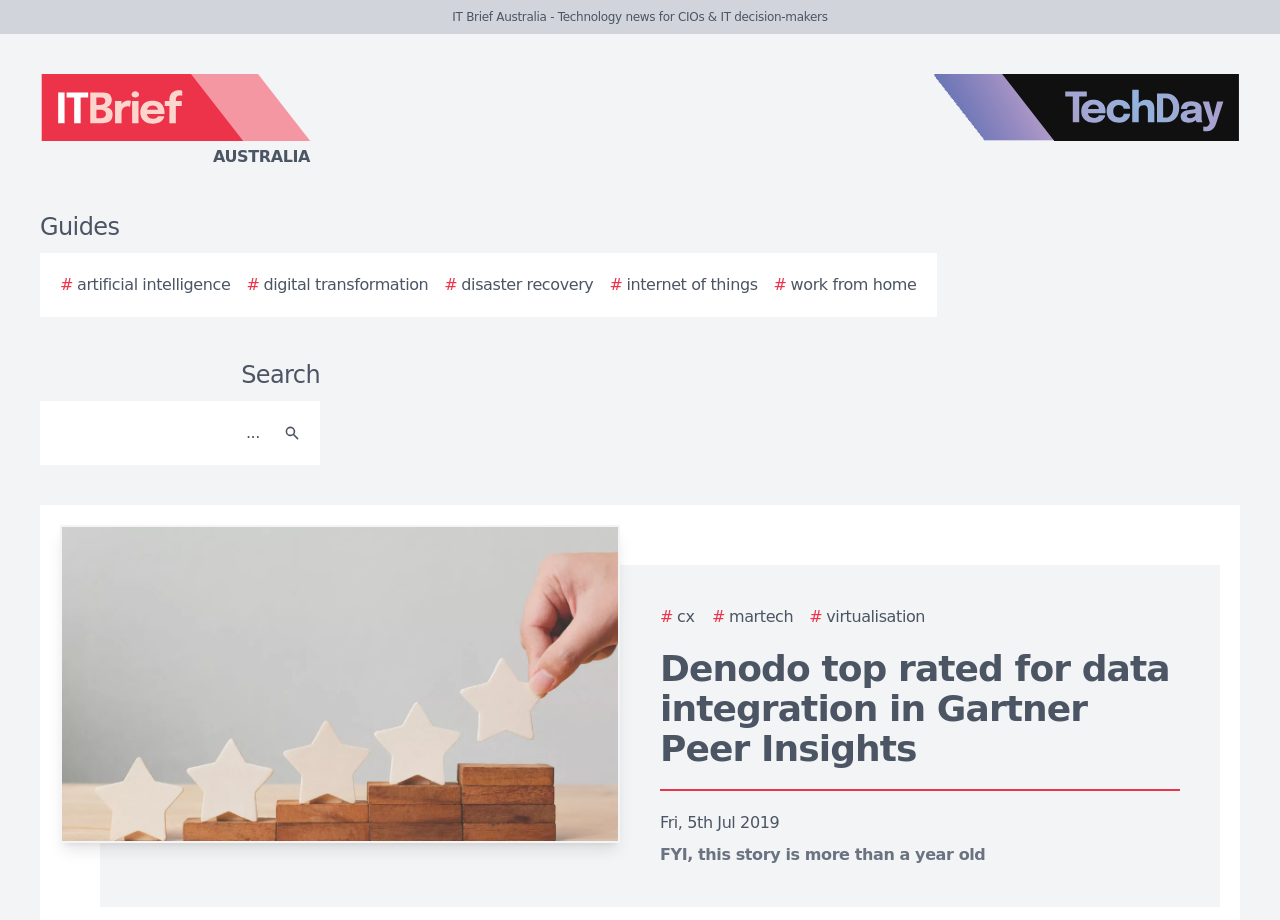Based on what you see in the screenshot, provide a thorough answer to this question: What type of guides are available on the website?

I found the types of guides available on the website by looking at the links below the logo, which include '# artificial intelligence', '# digital transformation', and others. These links suggest that the website offers guides on various topics, including artificial intelligence, digital transformation, and more.